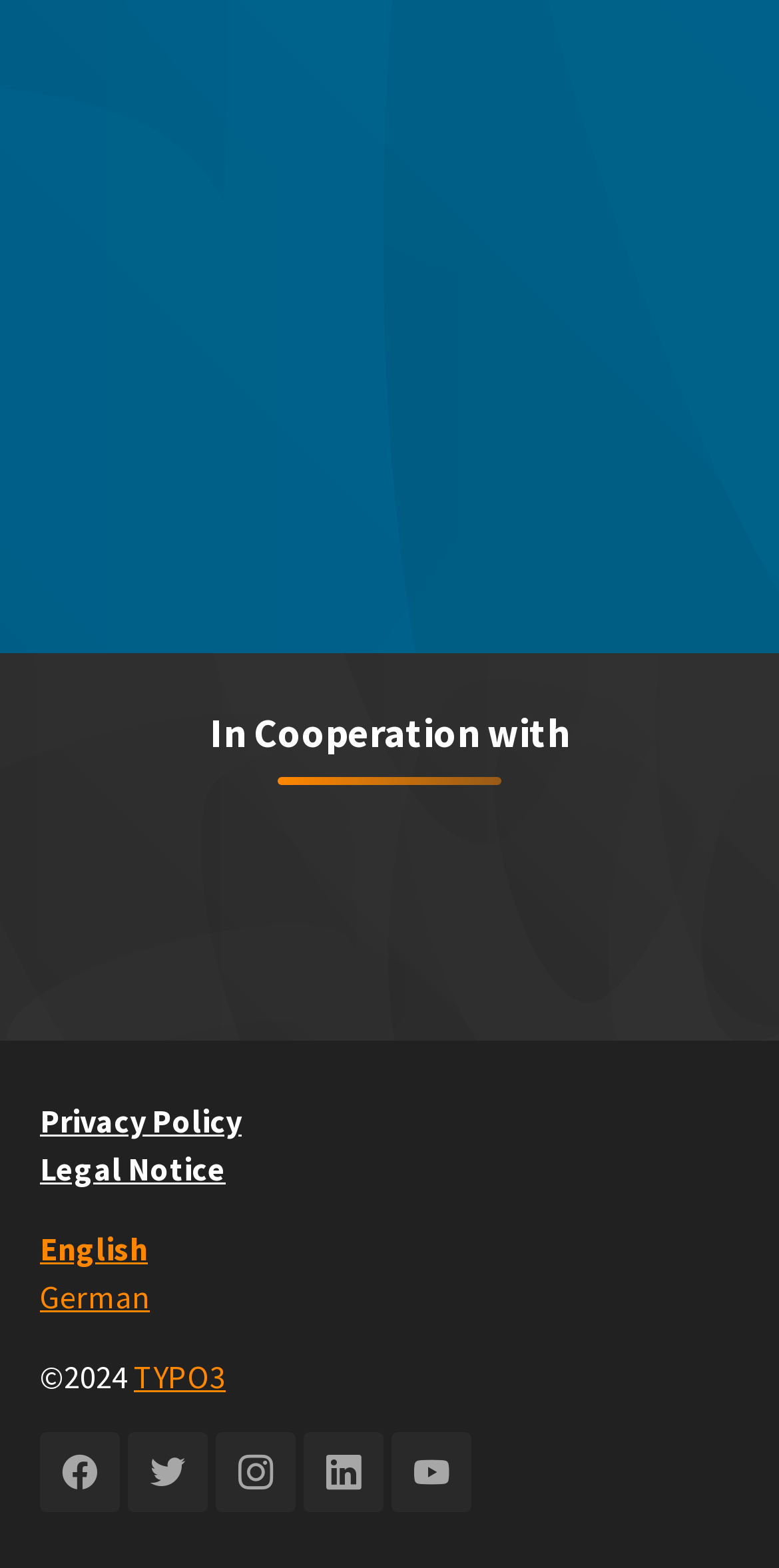Predict the bounding box of the UI element based on the description: "English". The coordinates should be four float numbers between 0 and 1, formatted as [left, top, right, bottom].

[0.051, 0.783, 0.19, 0.809]